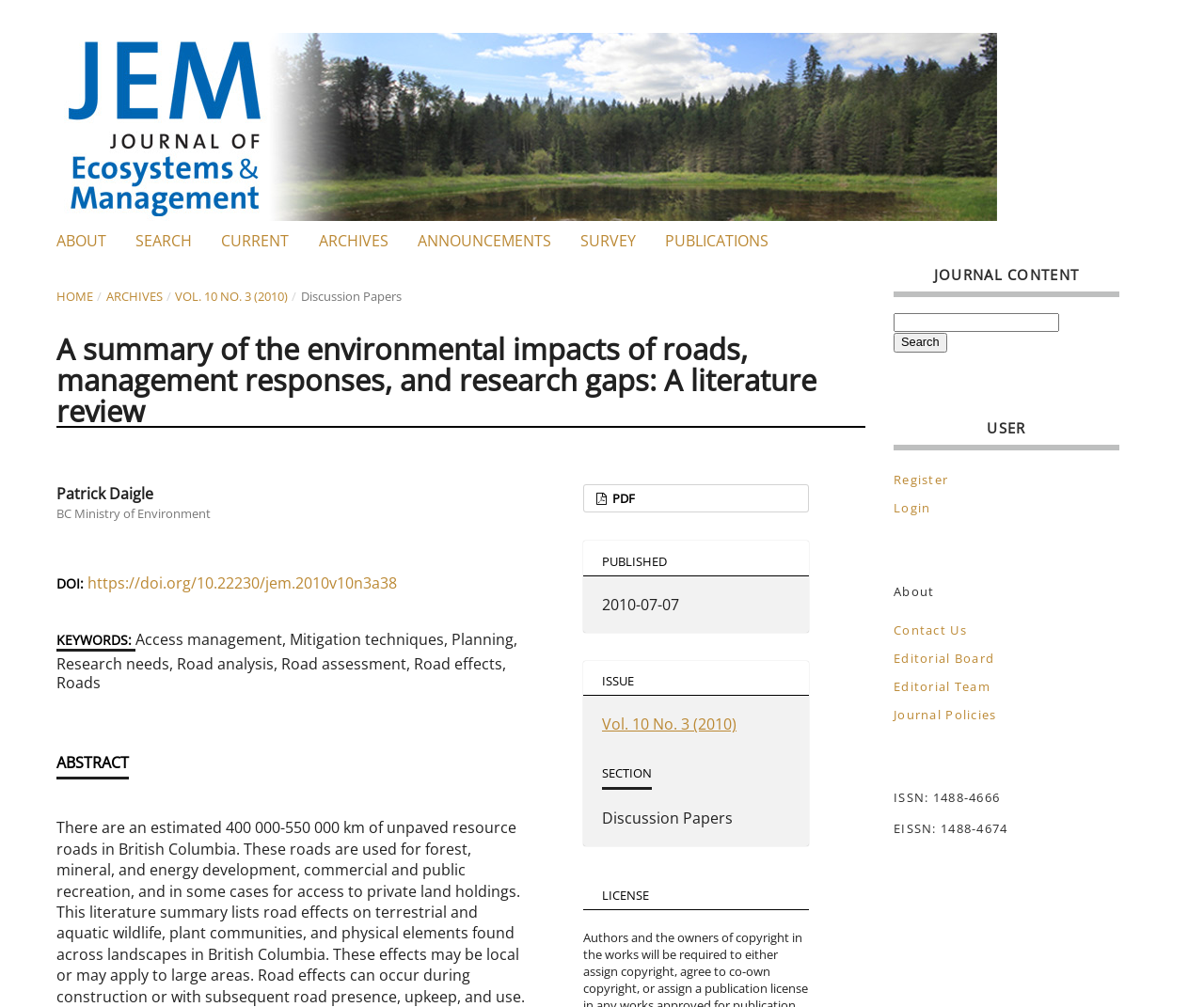Find and indicate the bounding box coordinates of the region you should select to follow the given instruction: "View the current issue".

[0.184, 0.224, 0.24, 0.256]